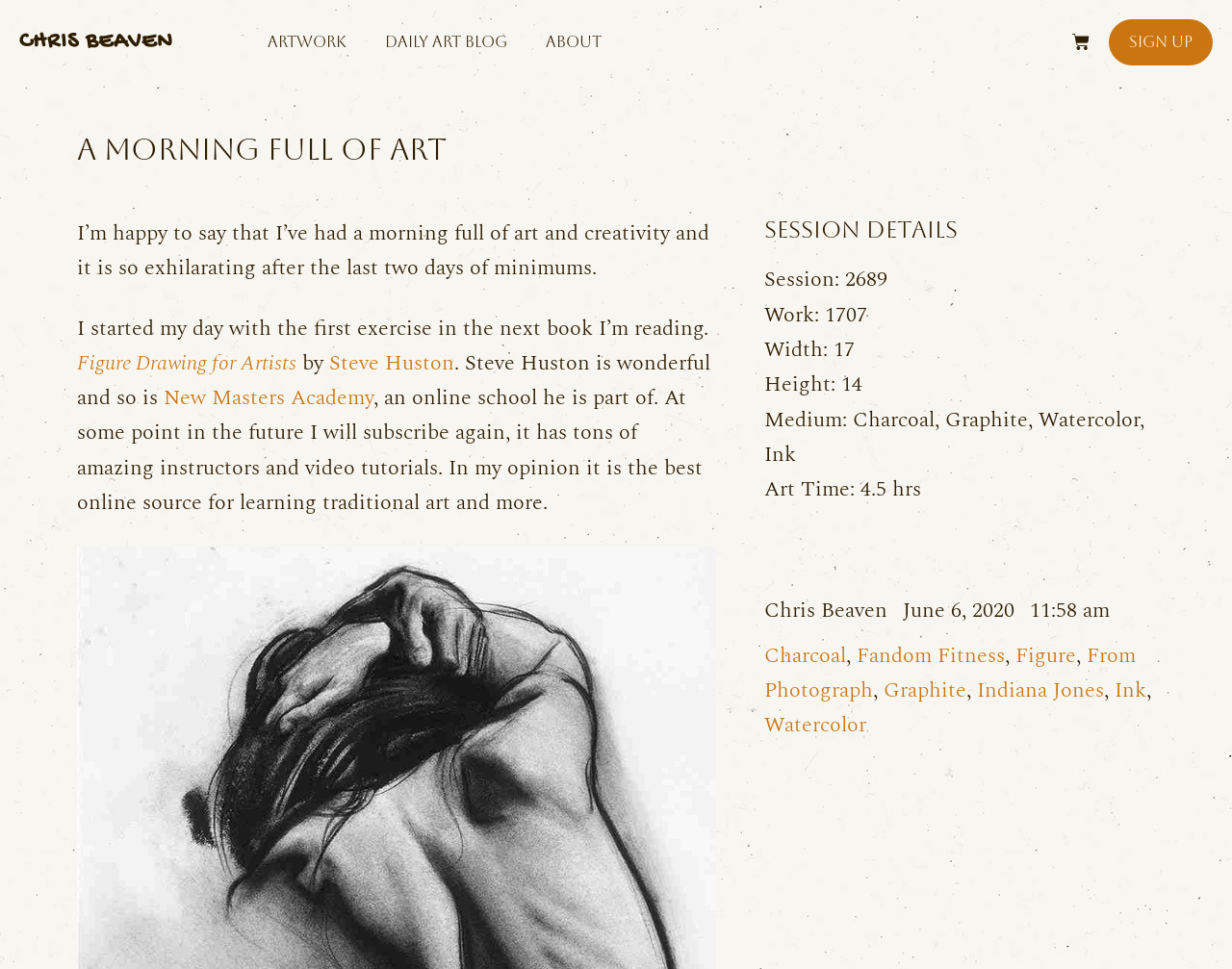Please find the bounding box coordinates of the section that needs to be clicked to achieve this instruction: "View the artist's profile by clicking on 'Chris Beaven'".

[0.62, 0.613, 0.72, 0.649]